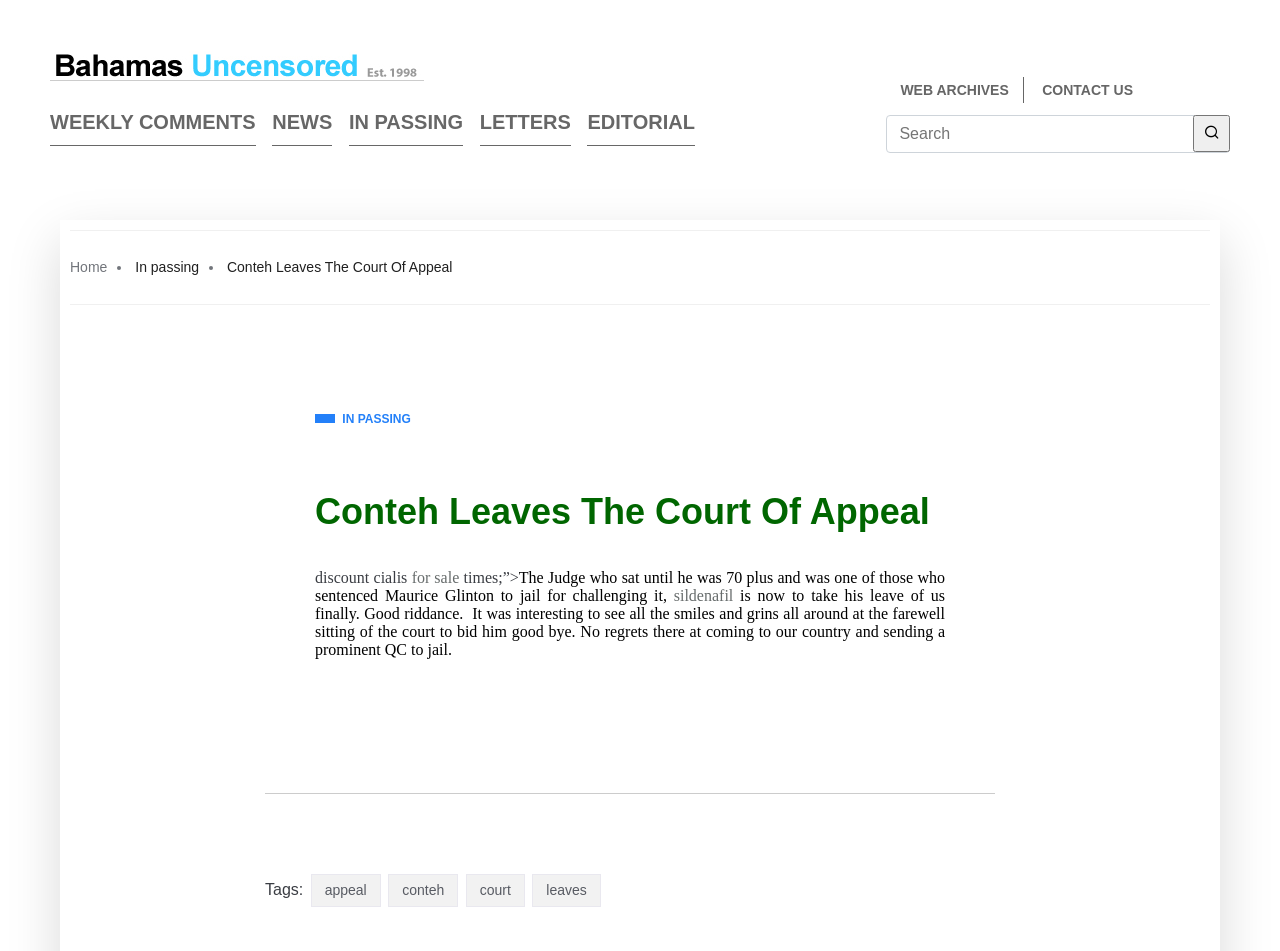Locate the bounding box coordinates of the area that needs to be clicked to fulfill the following instruction: "Click on the 'appeal' tag". The coordinates should be in the format of four float numbers between 0 and 1, namely [left, top, right, bottom].

[0.243, 0.919, 0.297, 0.953]